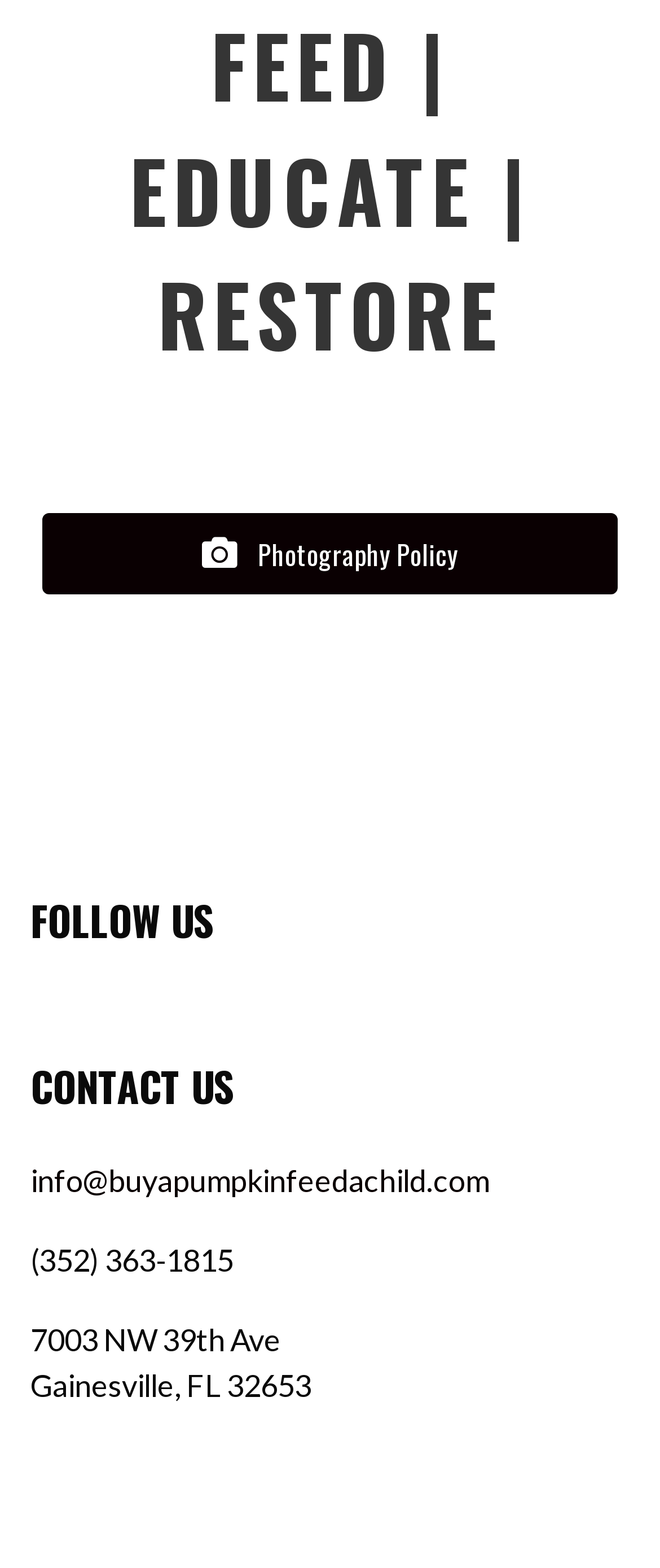Please answer the following question using a single word or phrase: What is the organization's contact email?

info@buyapumpkinfeedachild.com